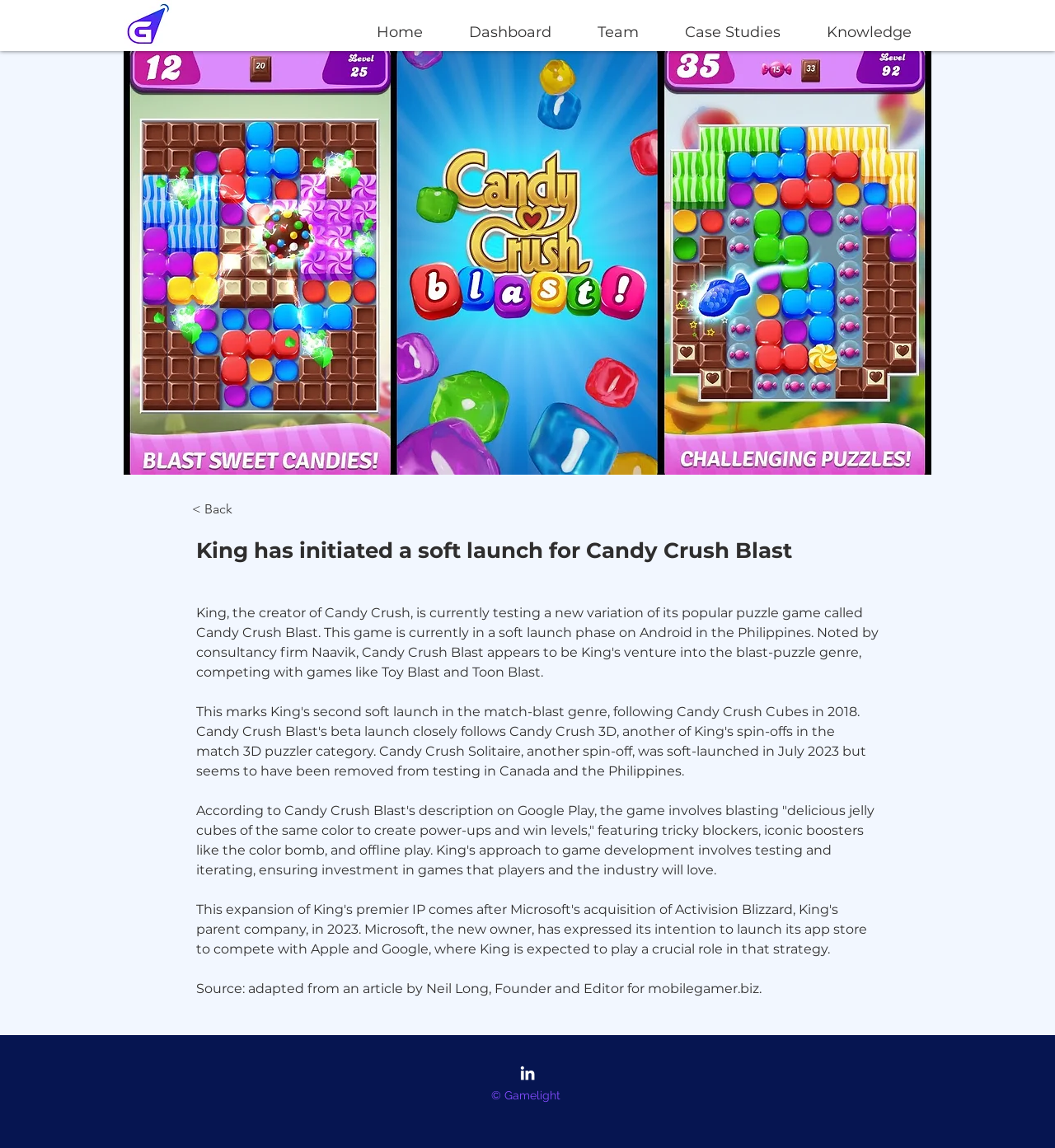Create a detailed narrative of the webpage’s visual and textual elements.

The webpage is about King's soft launch of Candy Crush Blast, as indicated by the title "King has initiated a soft launch for Candy Crush Blast | Gamelight". 

At the top left corner, there is a logo image, which is a combination of a generic image '06_edited.png' and a link to '01. Vertical Logo Gradient Background.jpg'. 

Below the logo, there is a navigation bar with five links: 'Home', 'Dashboard', 'Team', 'Case Studies', and 'Knowledge'. These links are aligned horizontally and take up most of the width of the page.

The main content of the page is divided into two sections. The first section has a link to go back, and a heading that repeats the title of the page. Below the heading, there is a paragraph of text that describes the gameplay of Candy Crush Blast, including its features and gameplay mechanics.

The second section has a static text that credits the source of the article, mentioning the author and the website mobilegamer.biz.

At the bottom of the page, there is a social bar with a link to LinkedIn, represented by an image. Next to the social bar, there is a copyright notice that reads "© Gamelight".